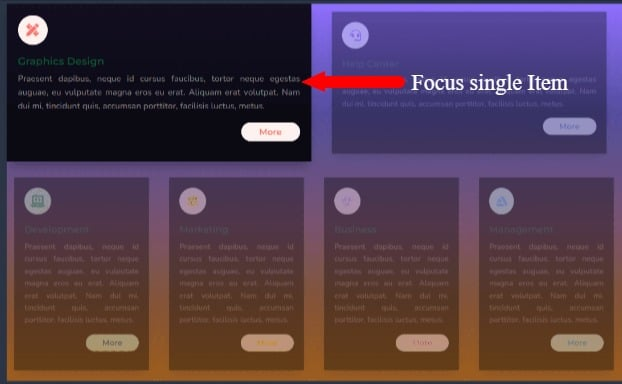Generate an elaborate caption that includes all aspects of the image.

The image showcases a user interface element highlighting a focused single item, specifically regarding "Graphics Design." This section features a brief description emphasizing various aspects of graphic design, articulated in a visually distinct manner. The background displays a modern, sleek grid layout comprised of multiple content sections, each potentially representing different areas of expertise or services.

As indicated in the interface, when the user hovers over any of the items, such as "Graphics Design," that item becomes slightly zoomed in, enhancing its visibility and appeal. The text accompanying this focus includes a more in-depth description of the graphic design service, enticing the user to explore further by clicking the "More" button. This dynamic content reveal style not only improves user engagement but also highlights the aesthetics of the interface, making it both visually appealing and functional.